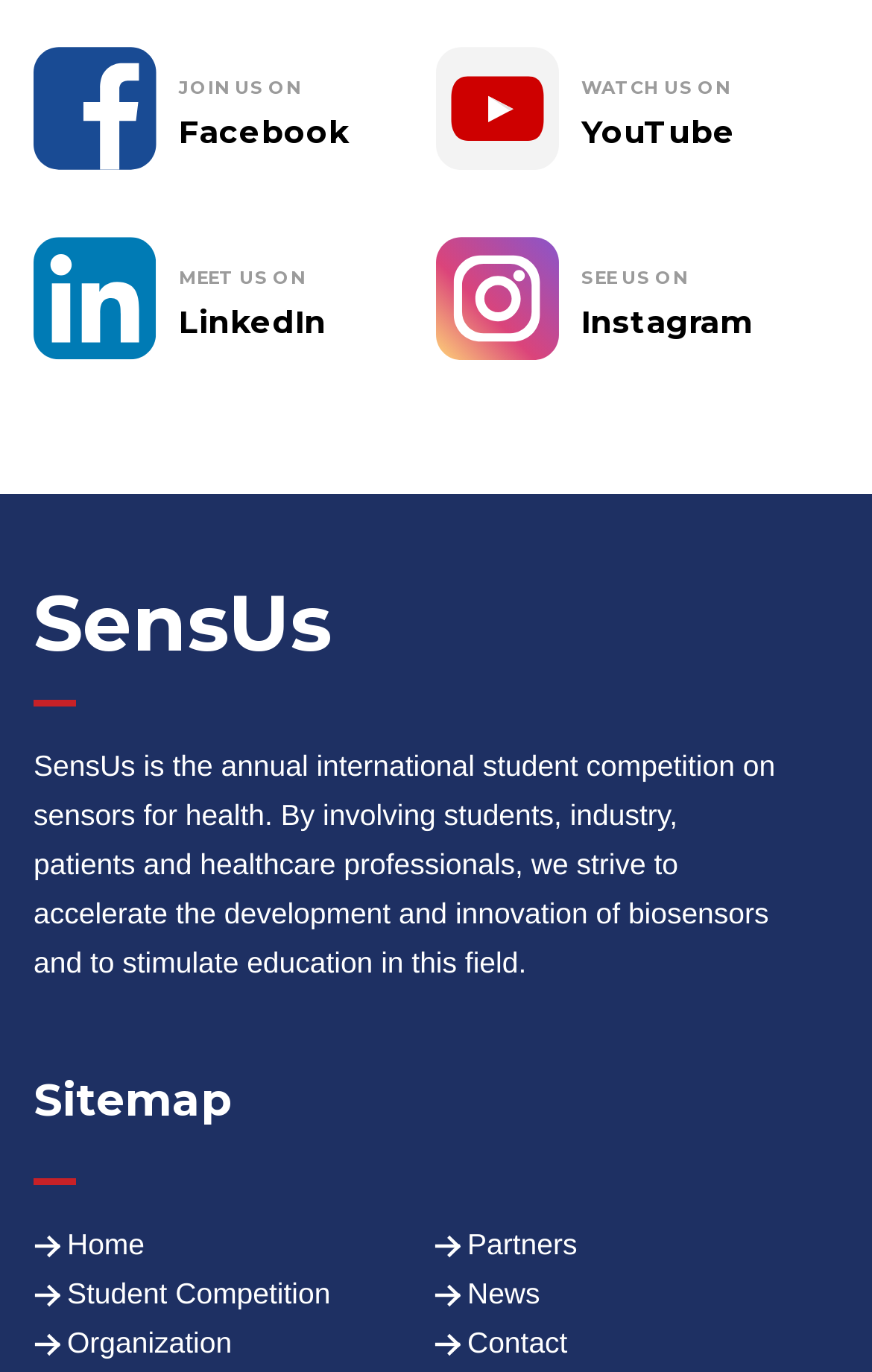Given the webpage screenshot and the description, determine the bounding box coordinates (top-left x, top-left y, bottom-right x, bottom-right y) that define the location of the UI element matching this description: Classified Ads

None